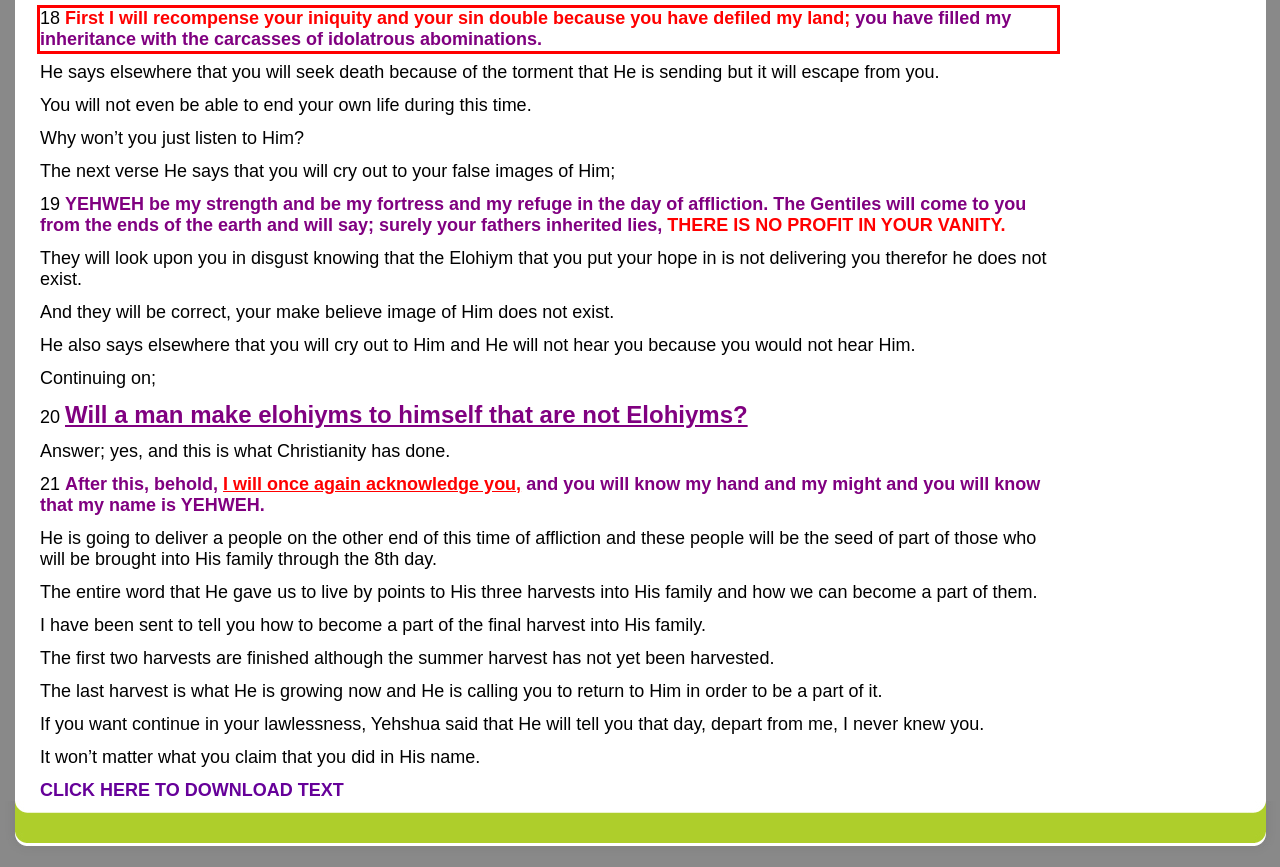Your task is to recognize and extract the text content from the UI element enclosed in the red bounding box on the webpage screenshot.

18 First I will recompense your iniquity and your sin double because you have defiled my land; you have filled my inheritance with the carcasses of idolatrous abominations.